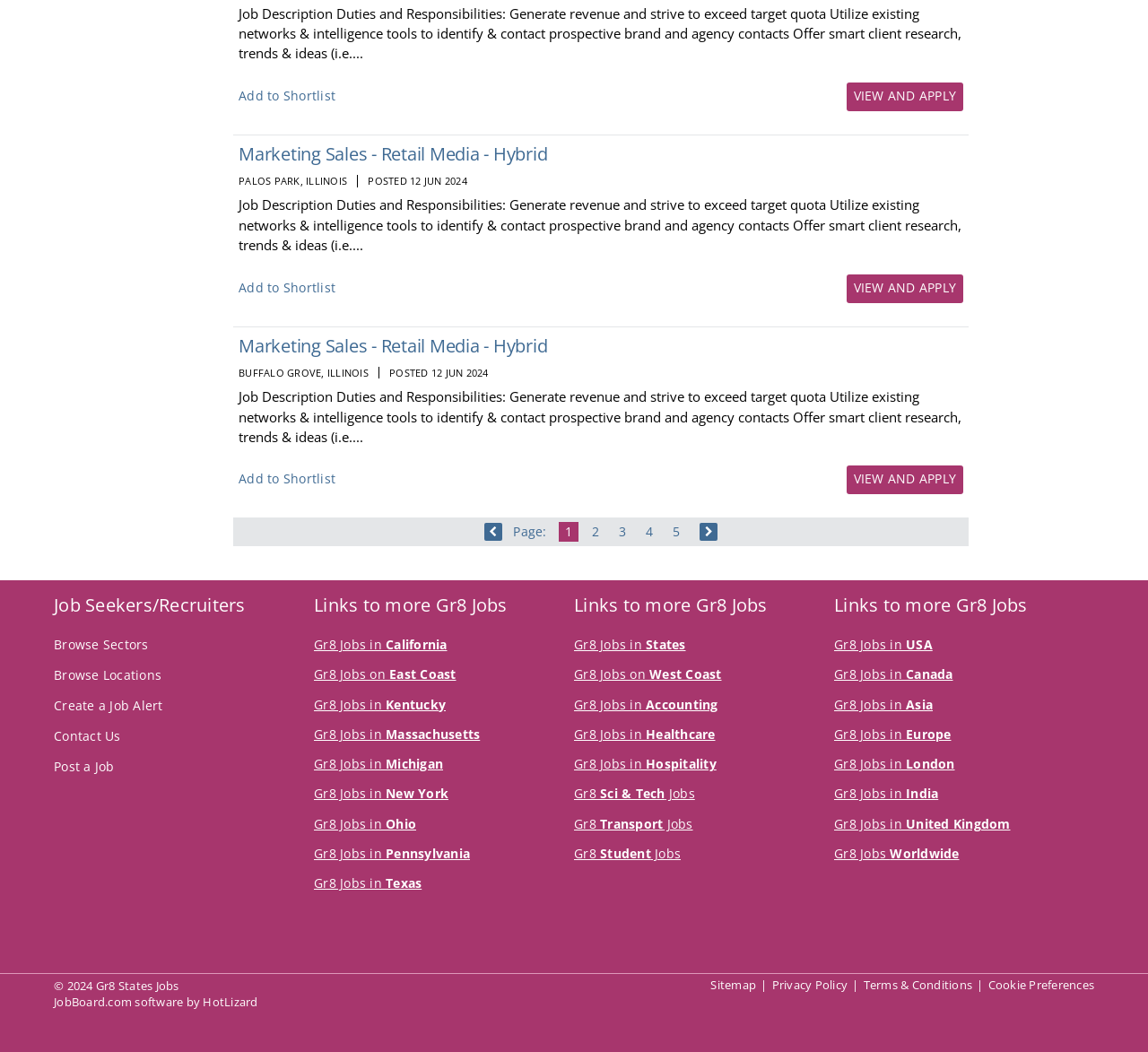Determine the coordinates of the bounding box for the clickable area needed to execute this instruction: "Click on the 'Join Community' button".

None